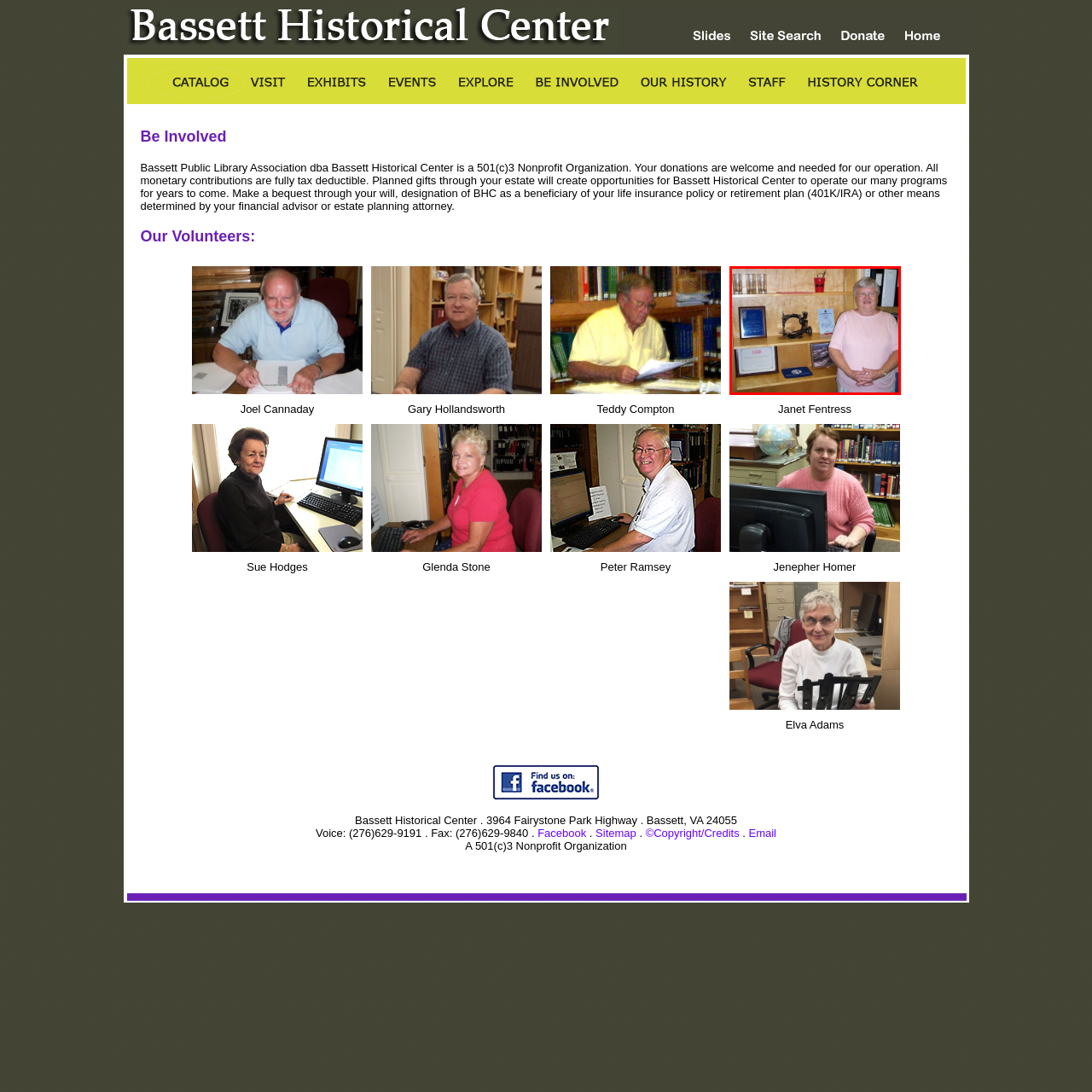Focus on the picture inside the red-framed area and provide a one-word or short phrase response to the following question:
What is on the display shelf?

Trophies, awards, and photographs